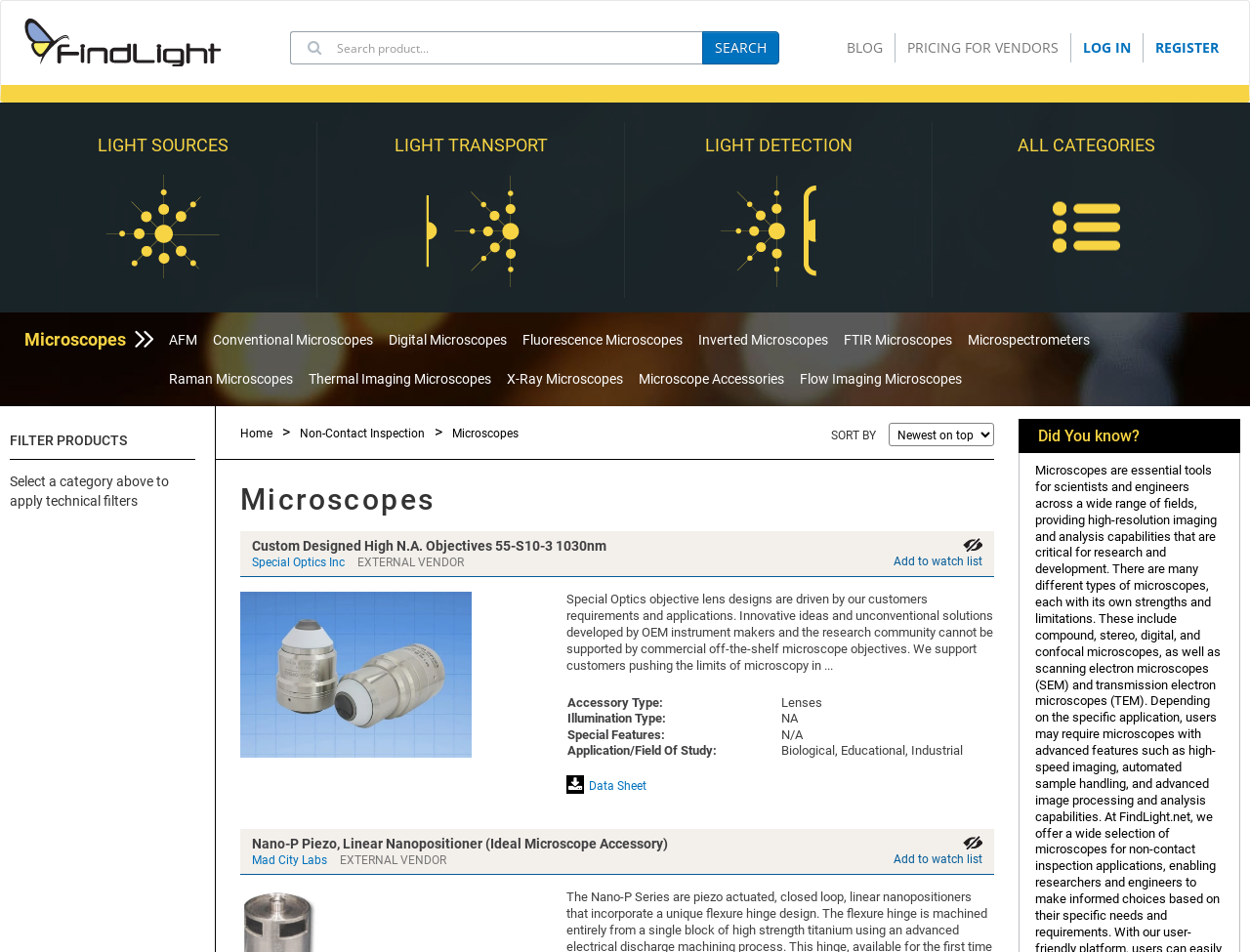Provide the bounding box coordinates of the section that needs to be clicked to accomplish the following instruction: "Filter products."

[0.008, 0.454, 0.102, 0.471]